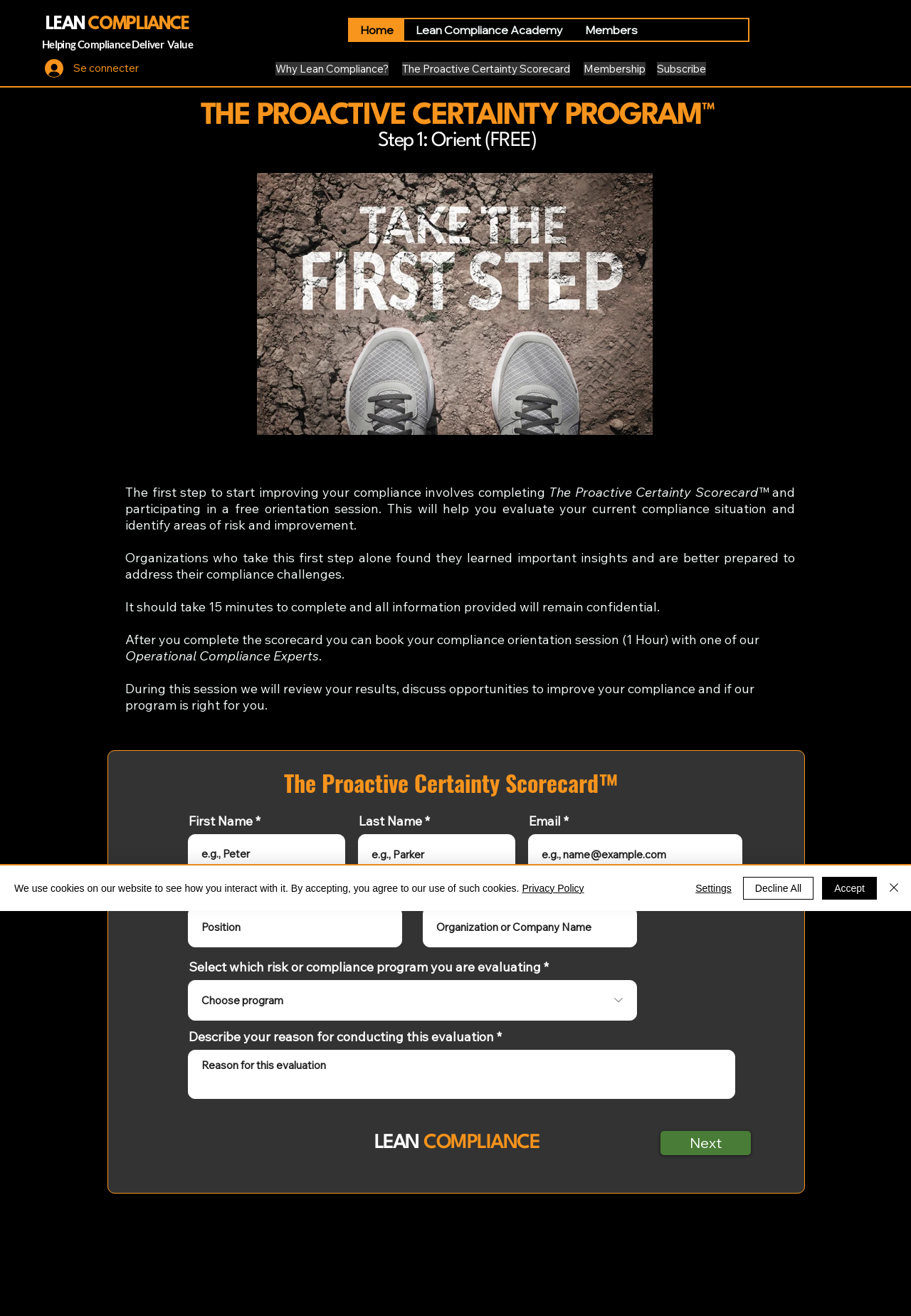How long does it take to complete the Proactive Certainty Scorecard?
Can you provide a detailed and comprehensive answer to the question?

The question can be answered by reading the text 'It should take 15 minutes to complete...' in the main section of the webpage, which provides the time required to complete the Proactive Certainty Scorecard.